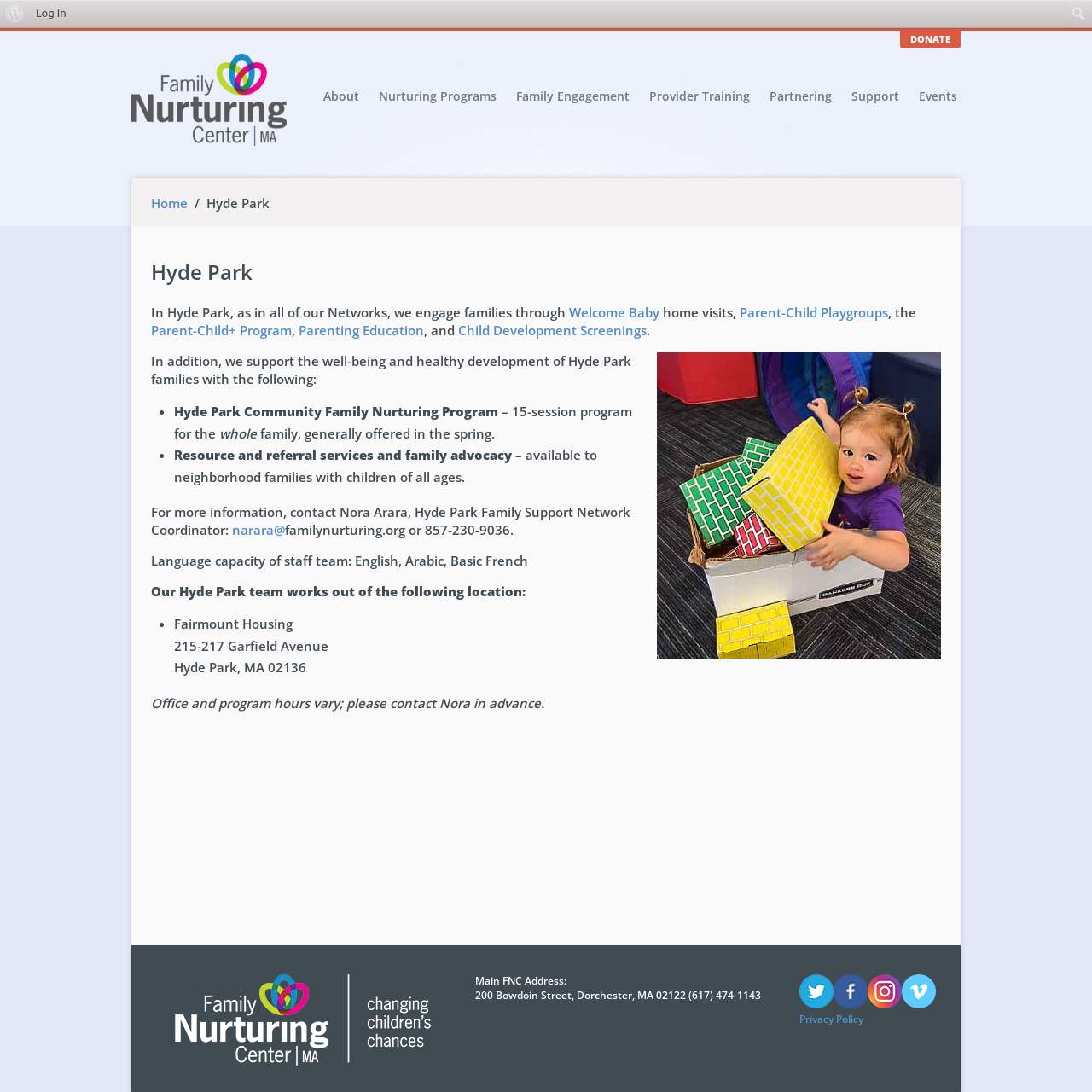What is the location of the Hyde Park team?
Using the image, respond with a single word or phrase.

Fairmount Housing